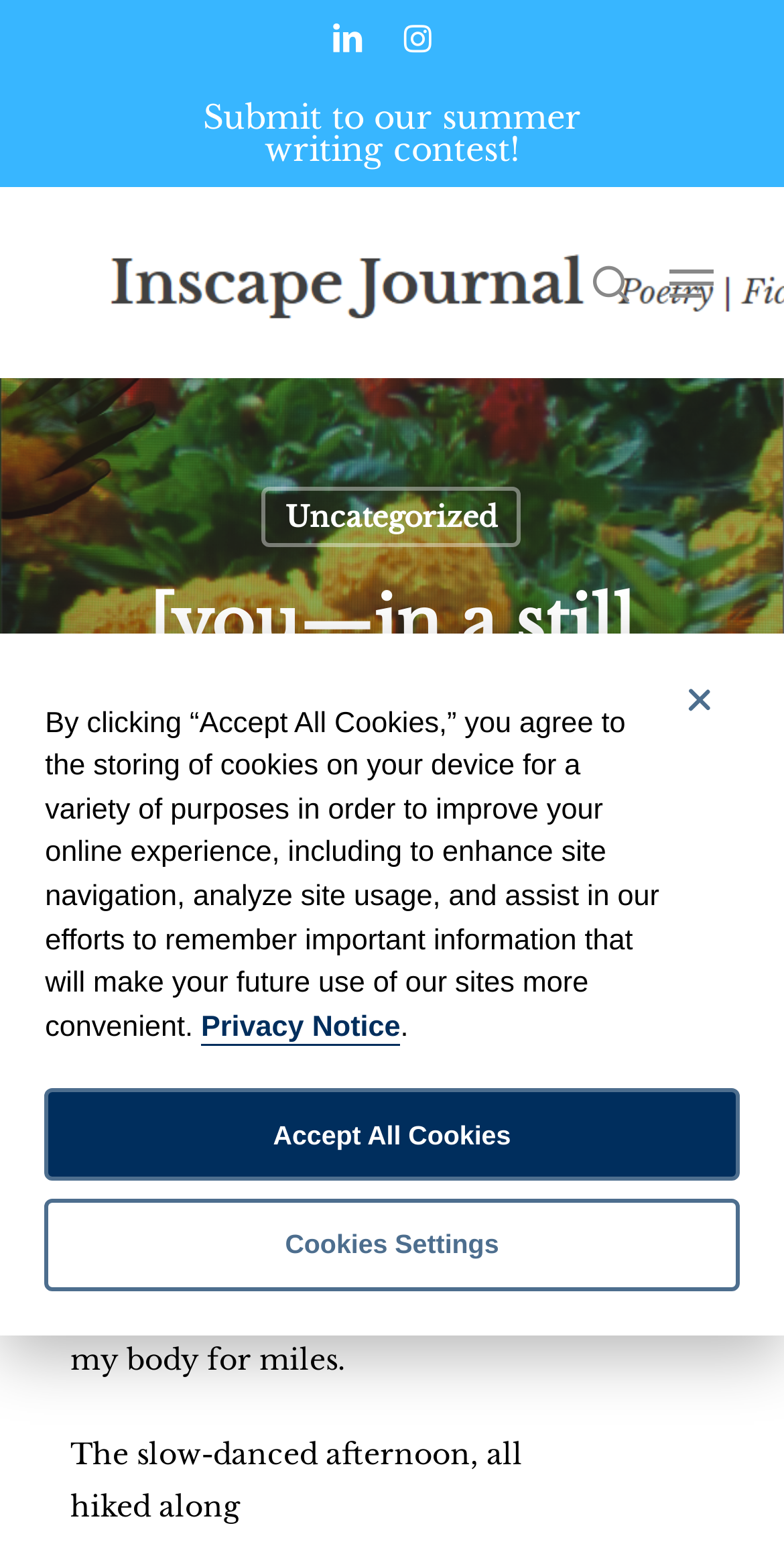How many social media links are present?
Examine the webpage screenshot and provide an in-depth answer to the question.

There are two social media links present, one for LinkedIn and one for Instagram, which can be found at the top of the webpage.